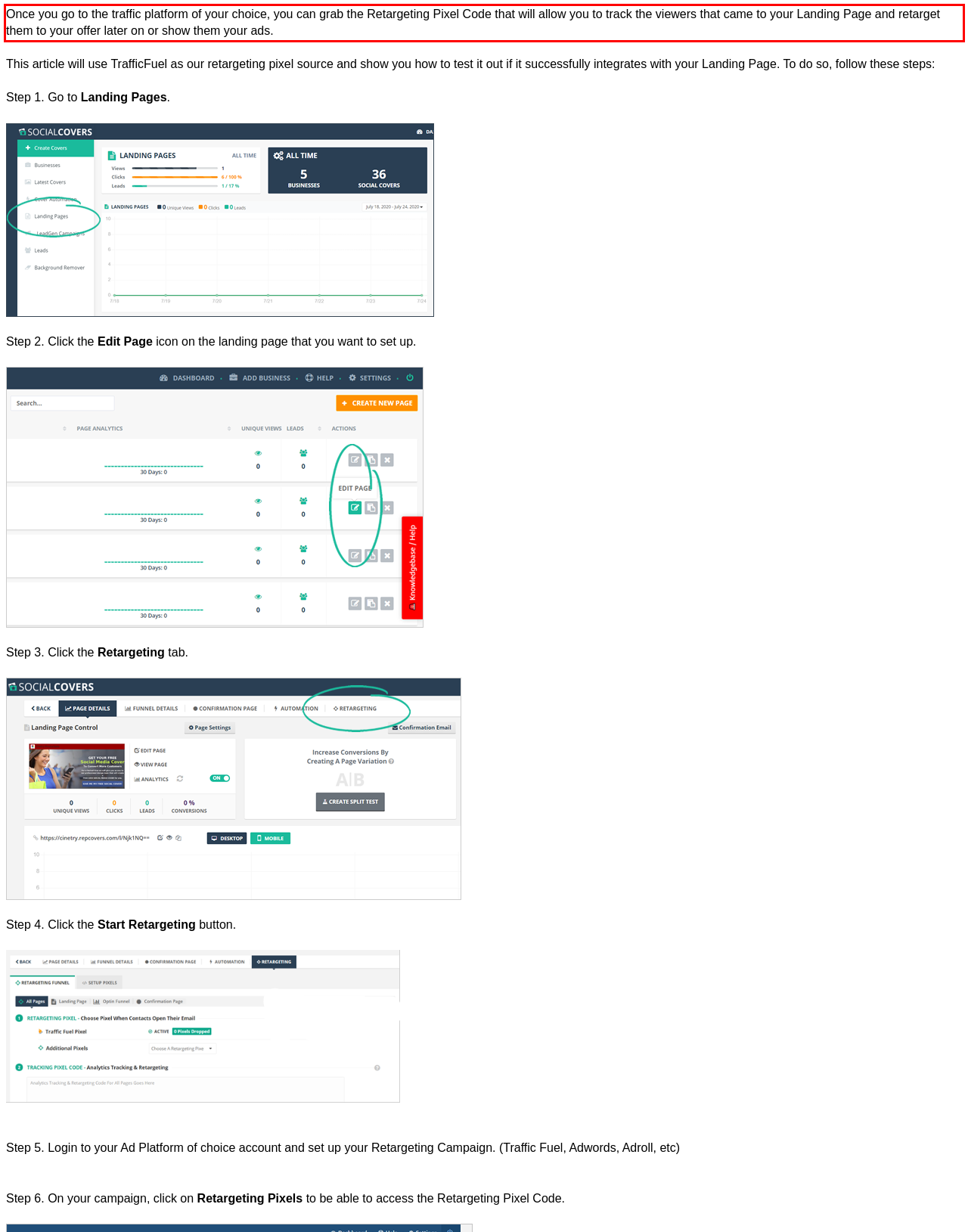The screenshot provided shows a webpage with a red bounding box. Apply OCR to the text within this red bounding box and provide the extracted content.

Once you go to the traffic platform of your choice, you can grab the Retargeting Pixel Code that will allow you to track the viewers that came to your Landing Page and retarget them to your offer later on or show them your ads.